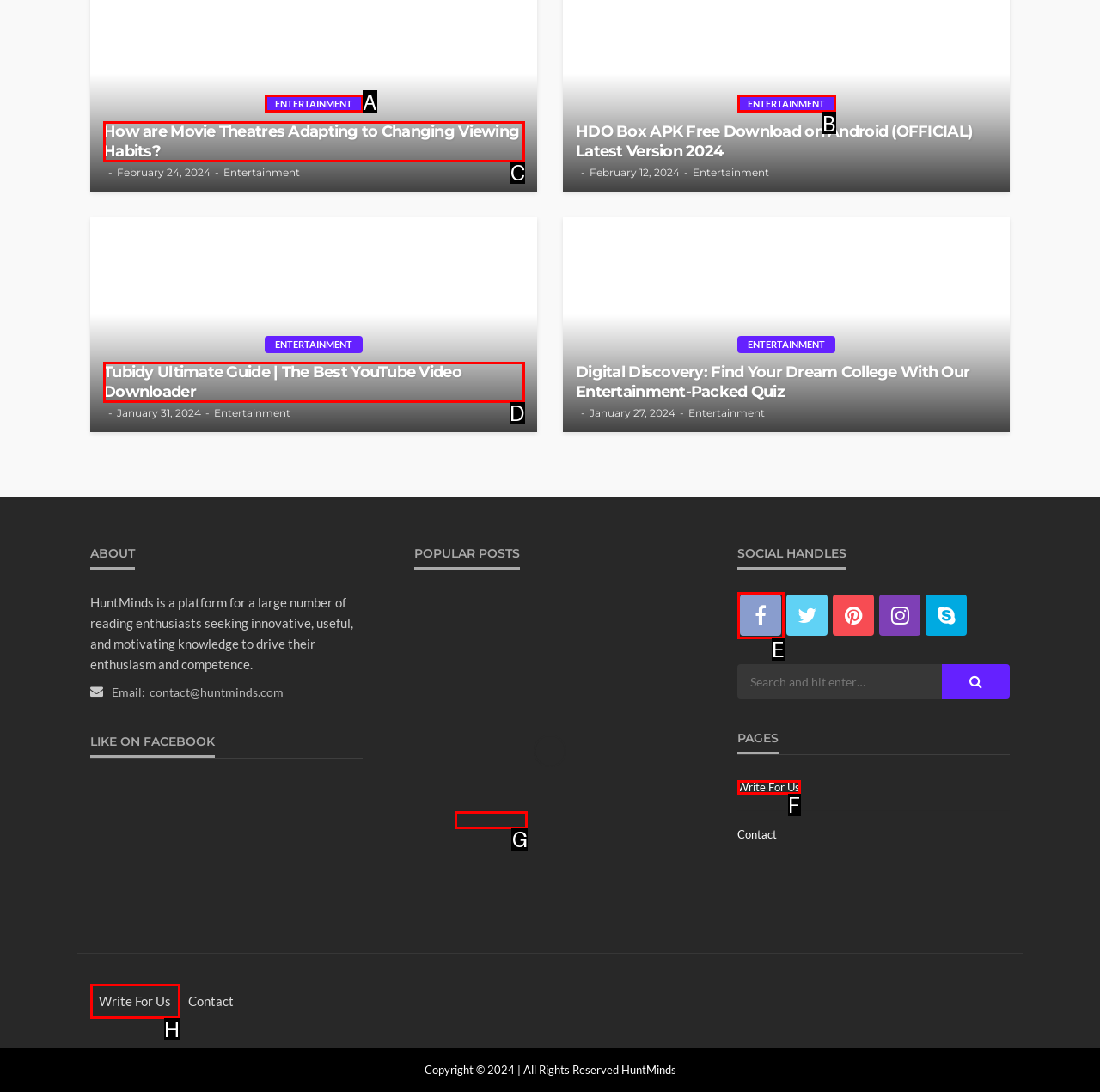Identify the HTML element that should be clicked to accomplish the task: Read the article about 'How are Movie Theatres Adapting to Changing Viewing Habits?'
Provide the option's letter from the given choices.

C